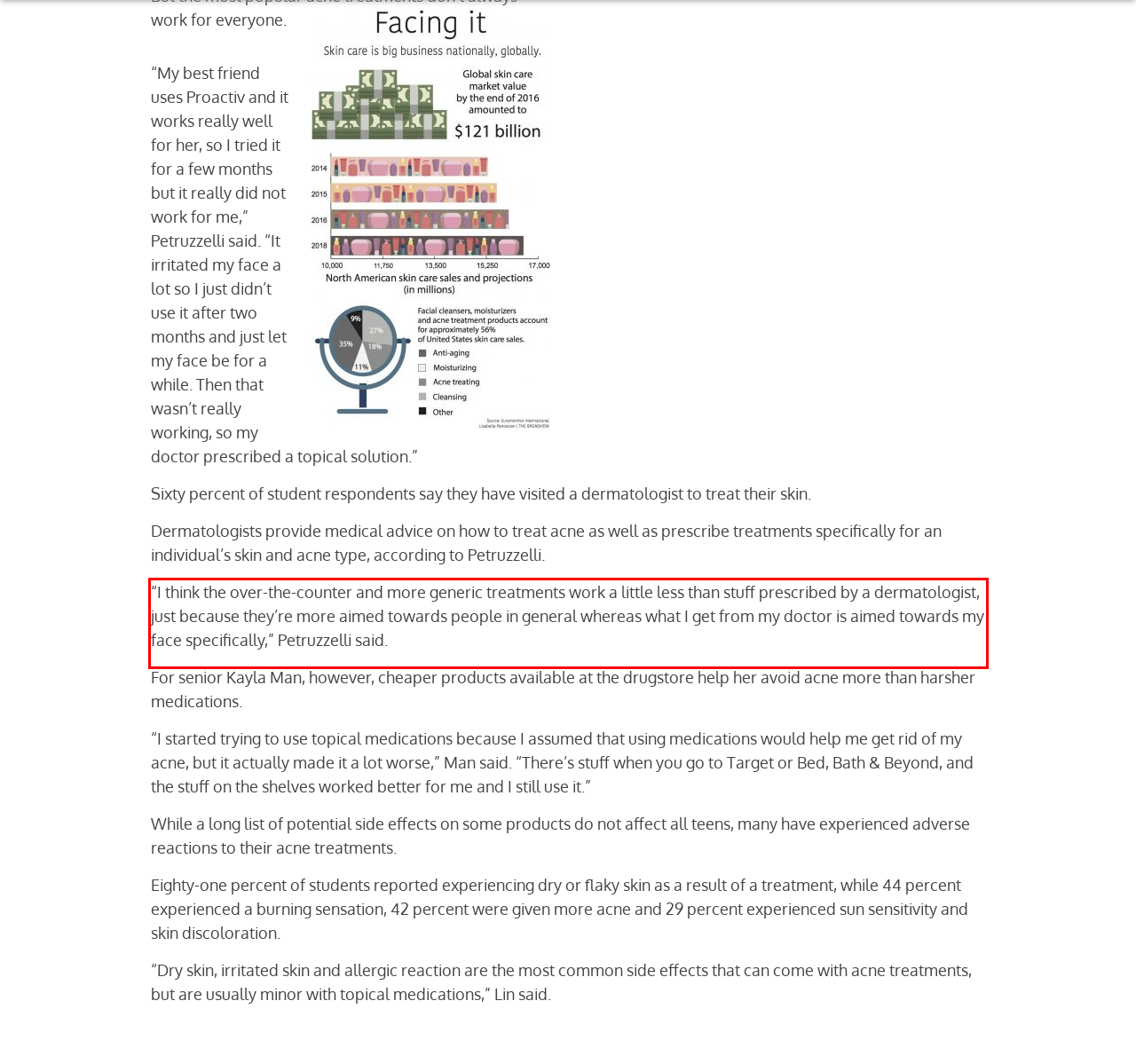Given a screenshot of a webpage with a red bounding box, please identify and retrieve the text inside the red rectangle.

“I think the over-the-counter and more generic treatments work a little less than stuff prescribed by a dermatologist, just because they’re more aimed towards people in general whereas what I get from my doctor is aimed towards my face specifically,” Petruzzelli said.